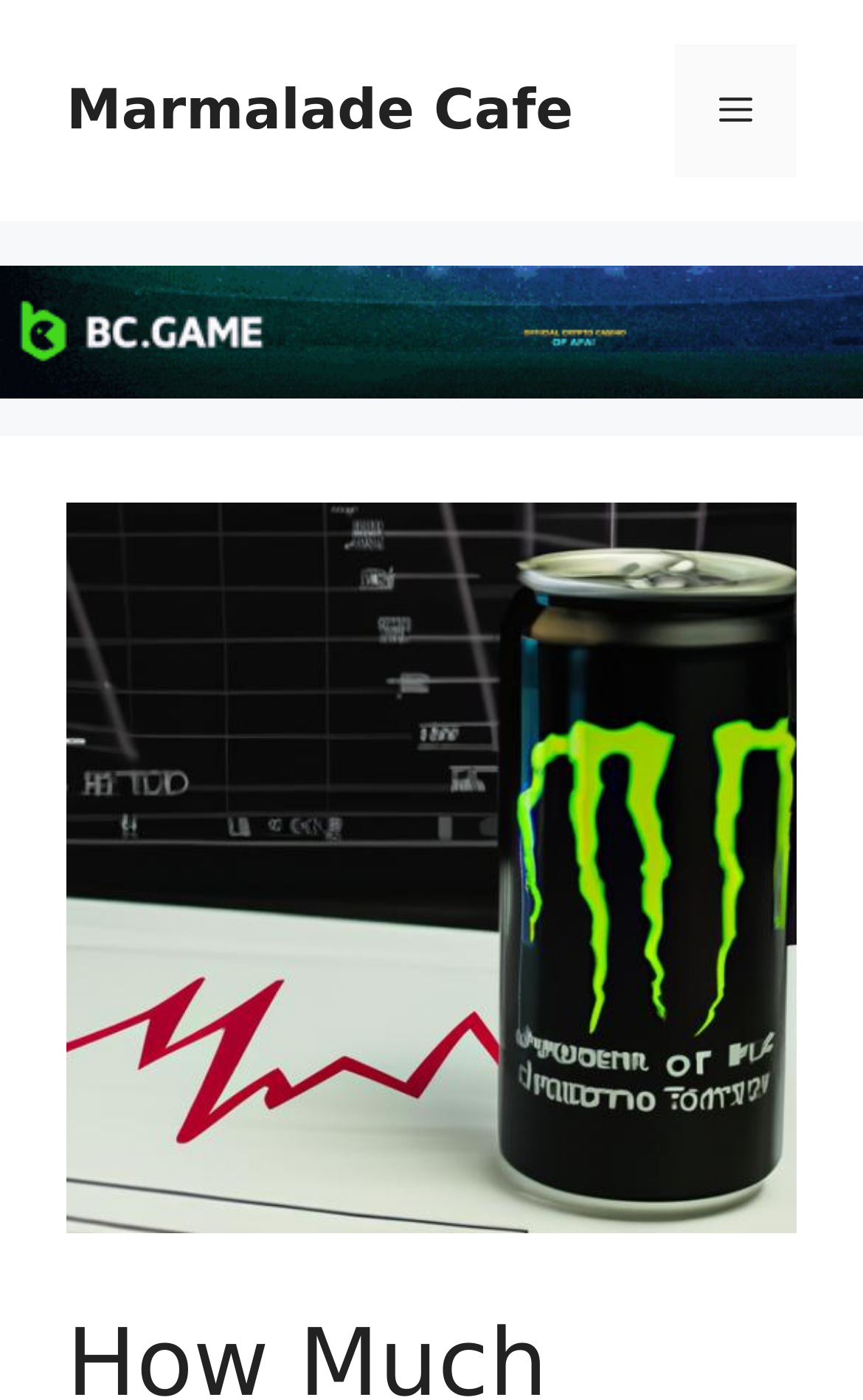What is the main heading of this webpage? Please extract and provide it.

How Much Caffeine is in Monster Energy Drink?